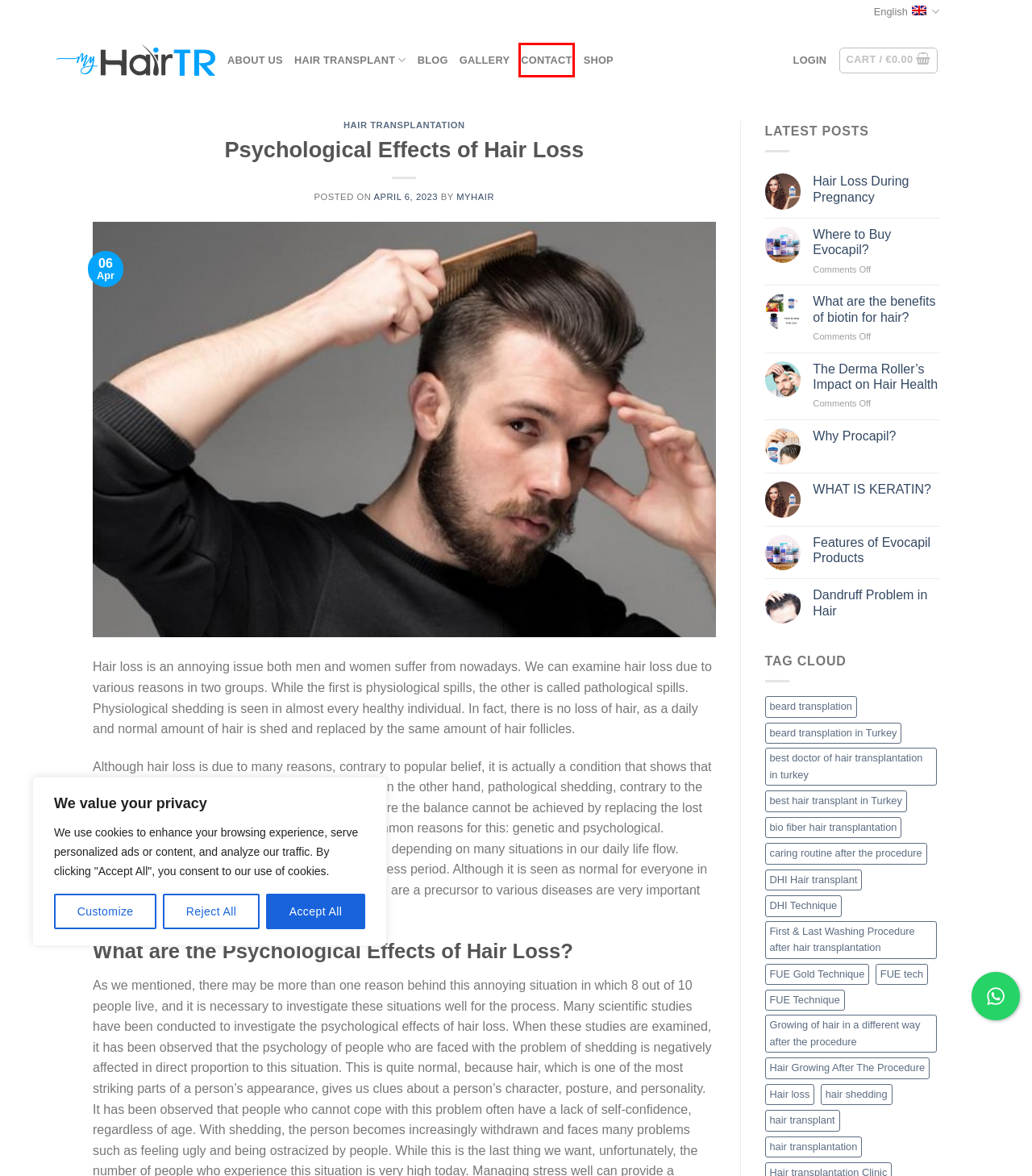Please examine the screenshot provided, which contains a red bounding box around a UI element. Select the webpage description that most accurately describes the new page displayed after clicking the highlighted element. Here are the candidates:
A. WHAT IS KERATIN? - MyHairTR
B. Where to Buy Evocapil? - MyHairTR
C. Contact - MyHairTR
D. Blog - MyHairTR
E. hair shedding Archives - MyHairTR
F. FUE Gold Technique Archives - MyHairTR
G. beard transplation in Turkey Archives - MyHairTR
H. beard transplation Archives - MyHairTR

C